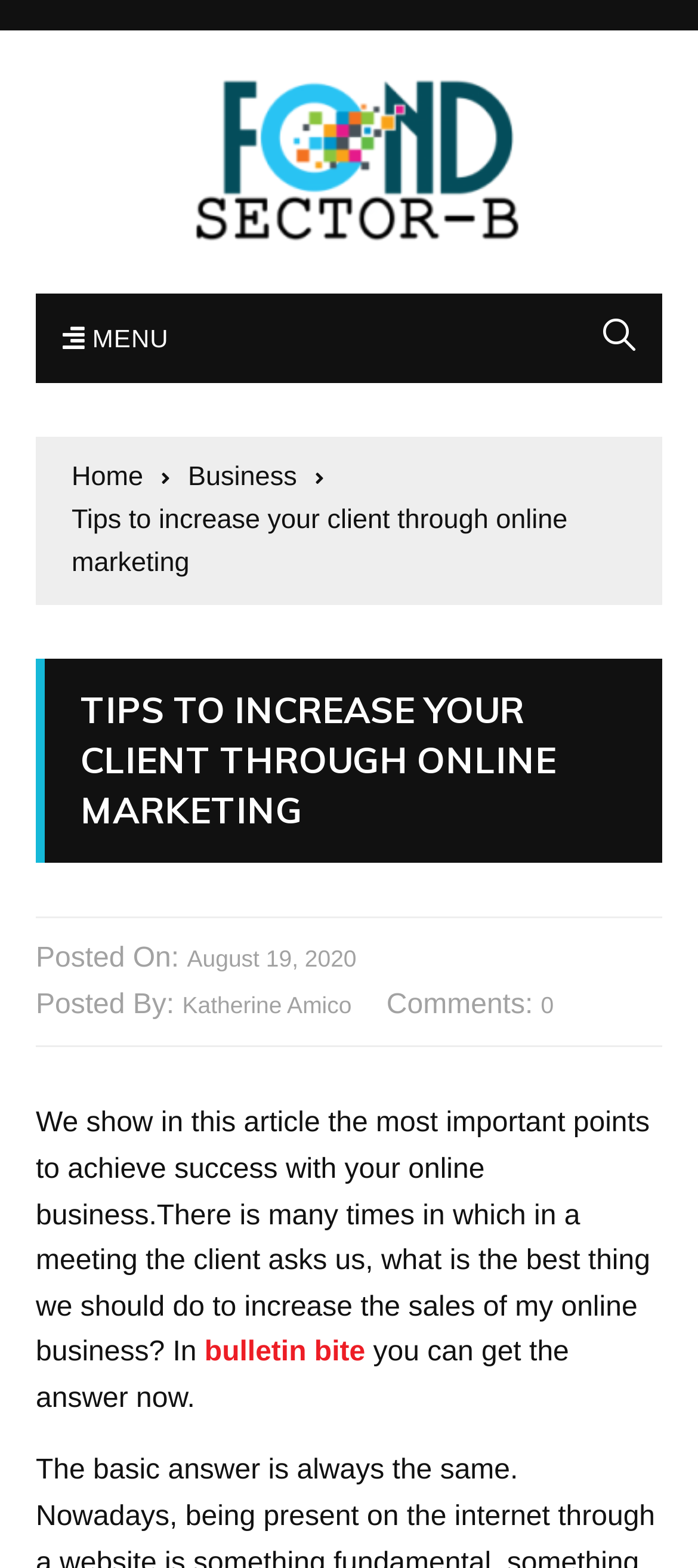Use one word or a short phrase to answer the question provided: 
What is the topic of the current article?

Online marketing